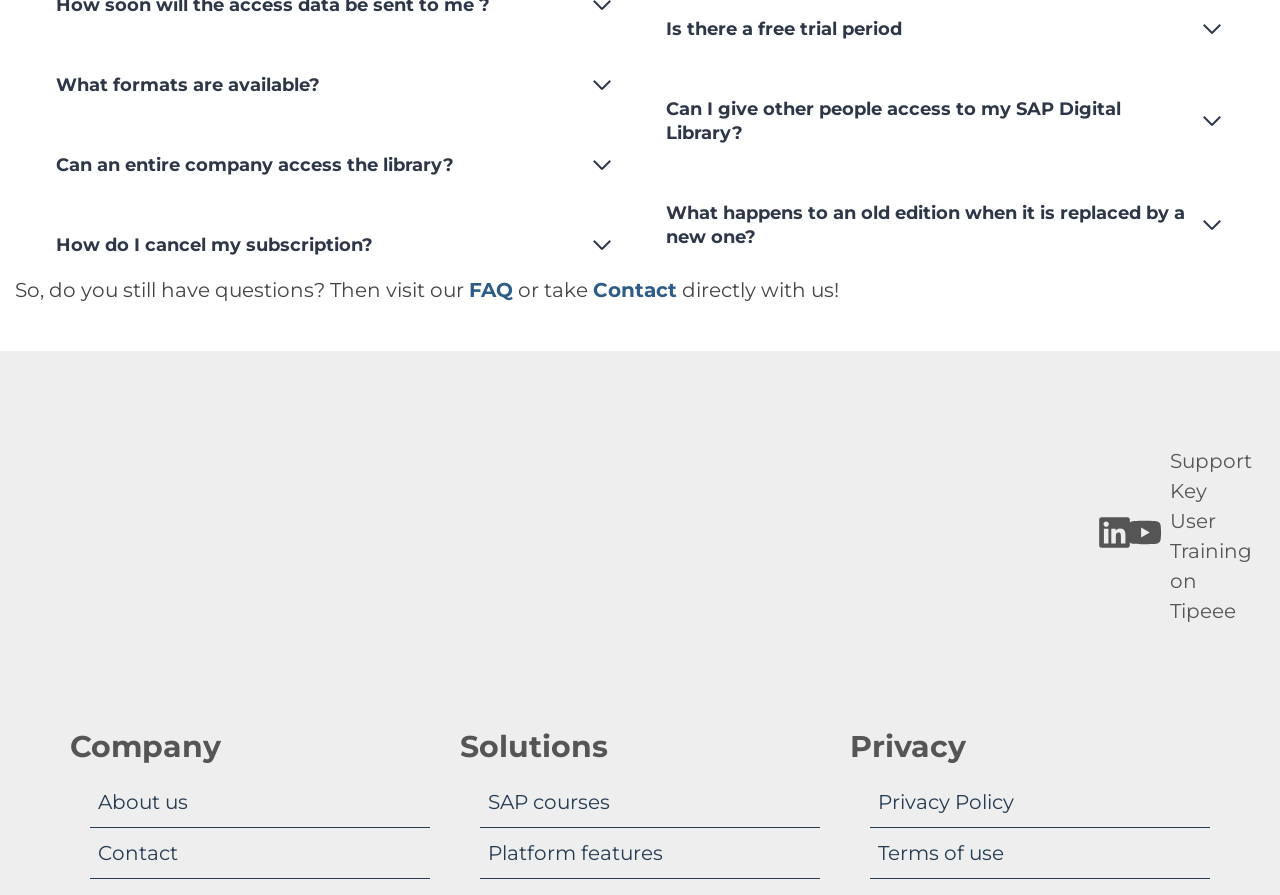Given the element description "Platform features" in the screenshot, predict the bounding box coordinates of that UI element.

[0.375, 0.925, 0.641, 0.981]